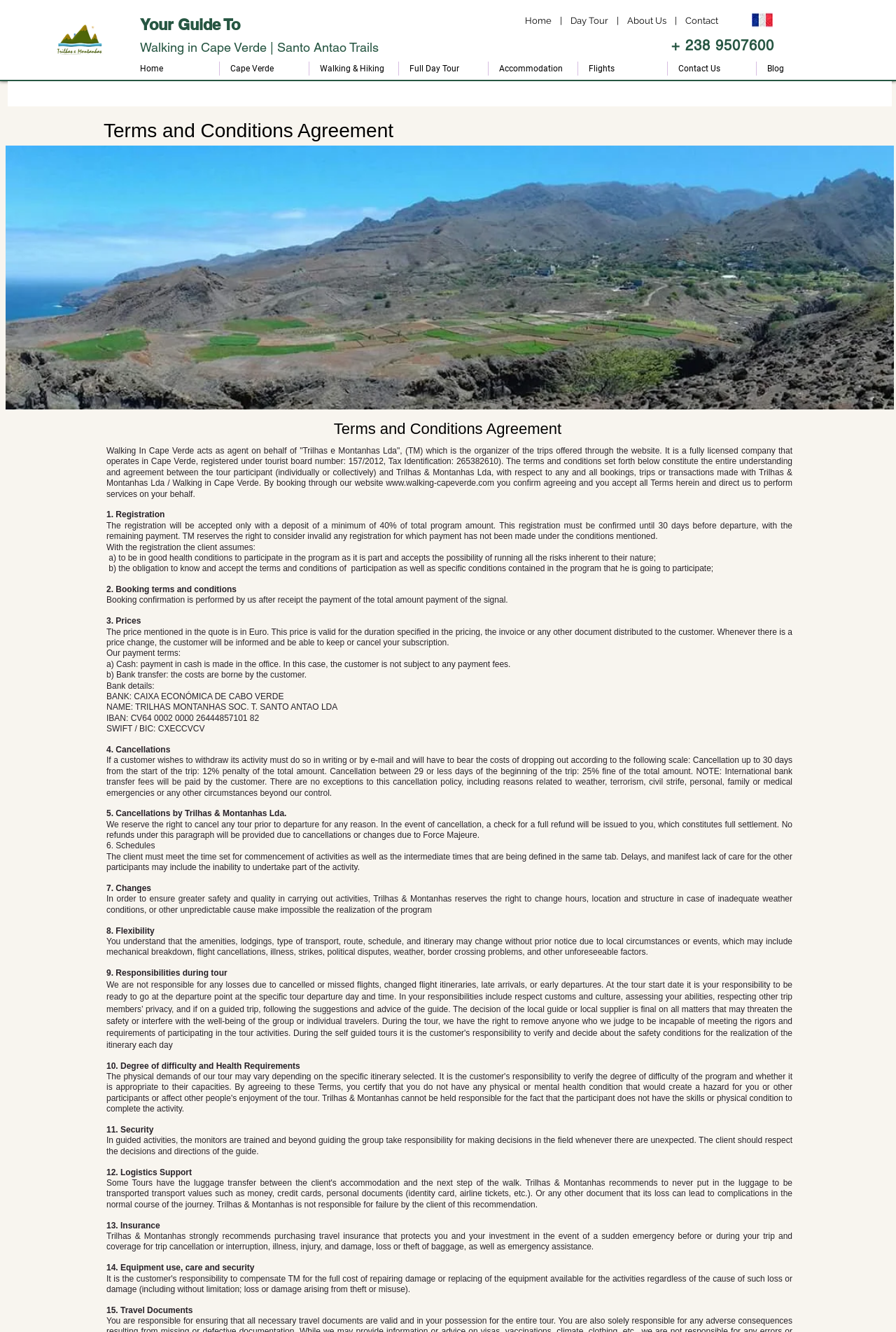Given the webpage screenshot and the description, determine the bounding box coordinates (top-left x, top-left y, bottom-right x, bottom-right y) that define the location of the UI element matching this description: Contact Us

[0.745, 0.046, 0.844, 0.057]